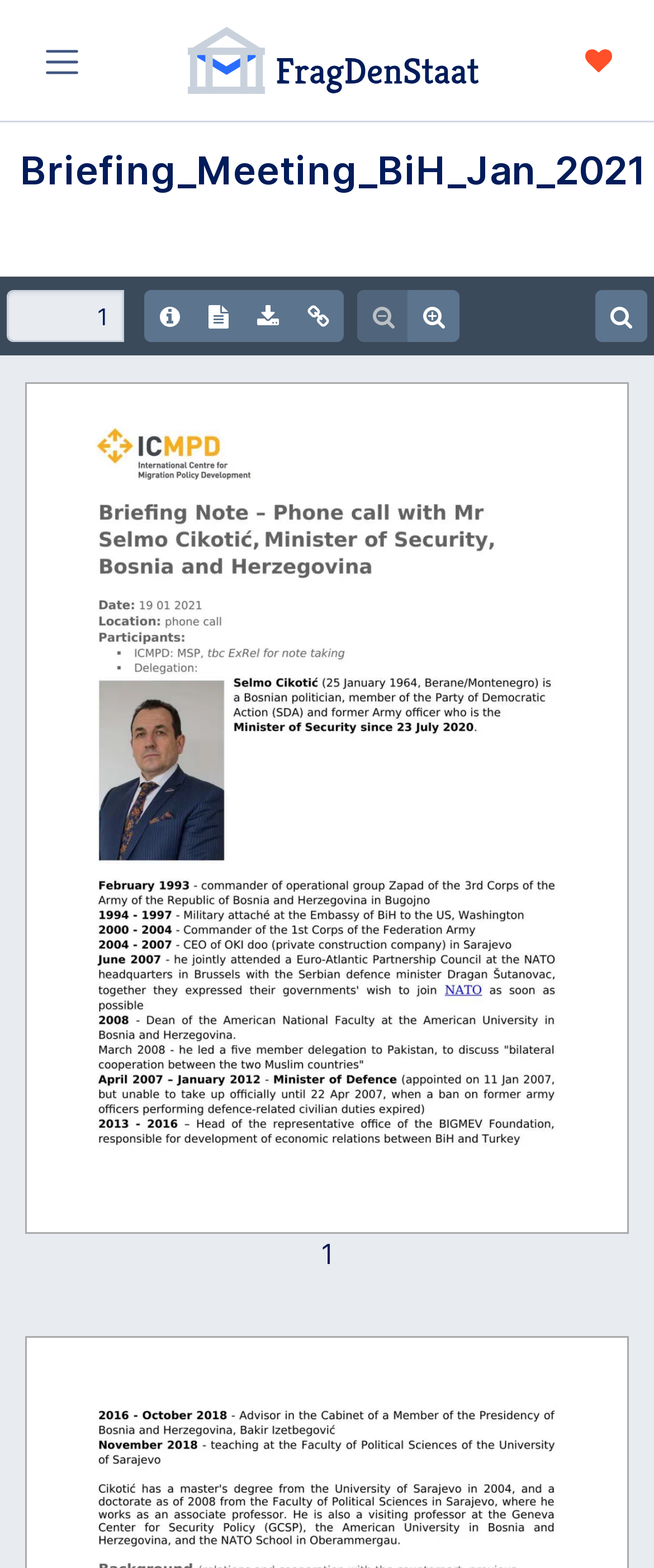Kindly determine the bounding box coordinates for the clickable area to achieve the given instruction: "Show or hide the text".

[0.296, 0.185, 0.373, 0.218]